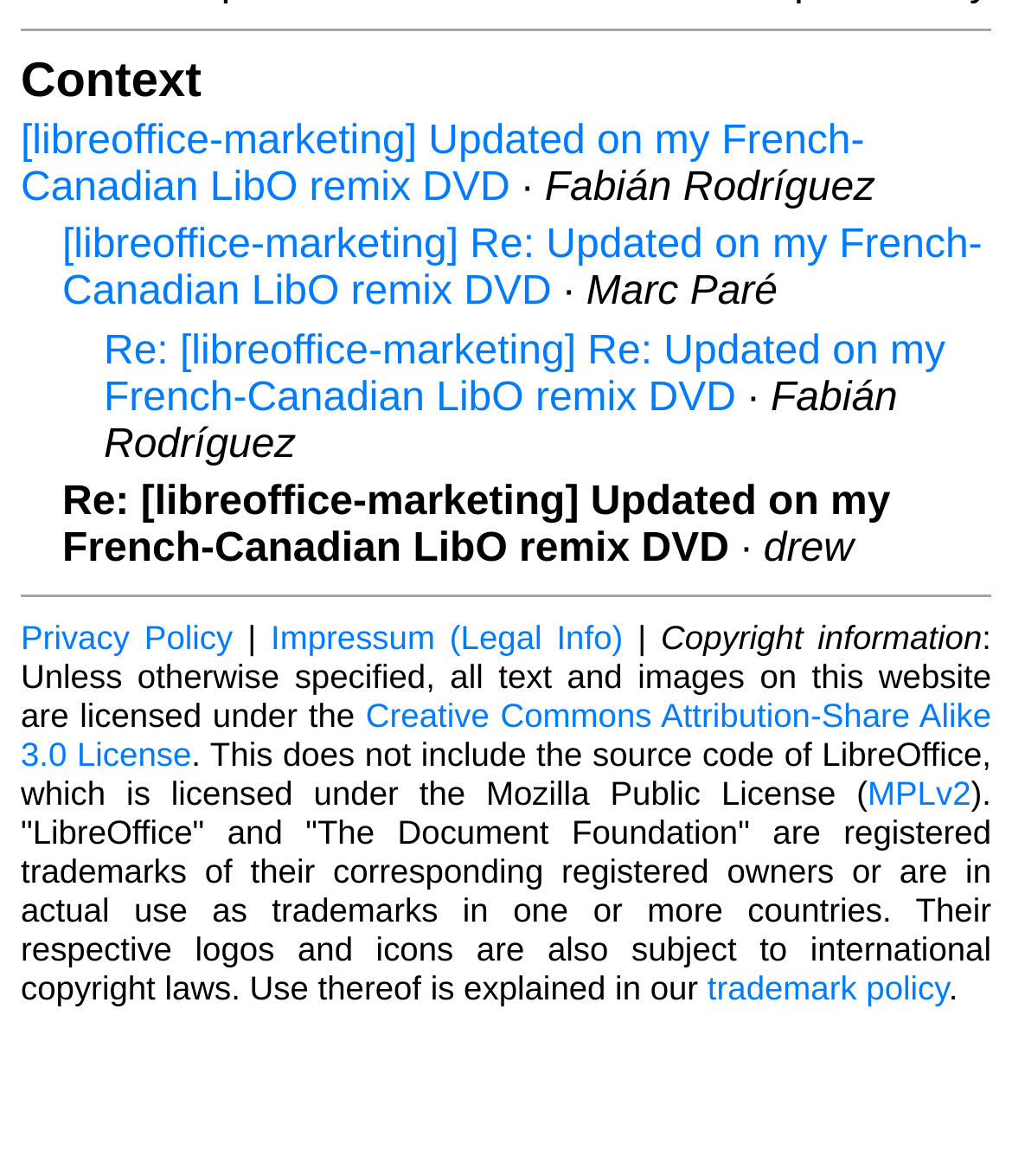What license is the source code of LibreOffice licensed under?
Please give a detailed and elaborate answer to the question based on the image.

I read the static text on the webpage and found the sentence 'This does not include the source code of LibreOffice, which is licensed under the Mozilla Public License (' which indicates that the source code of LibreOffice is licensed under the Mozilla Public License.